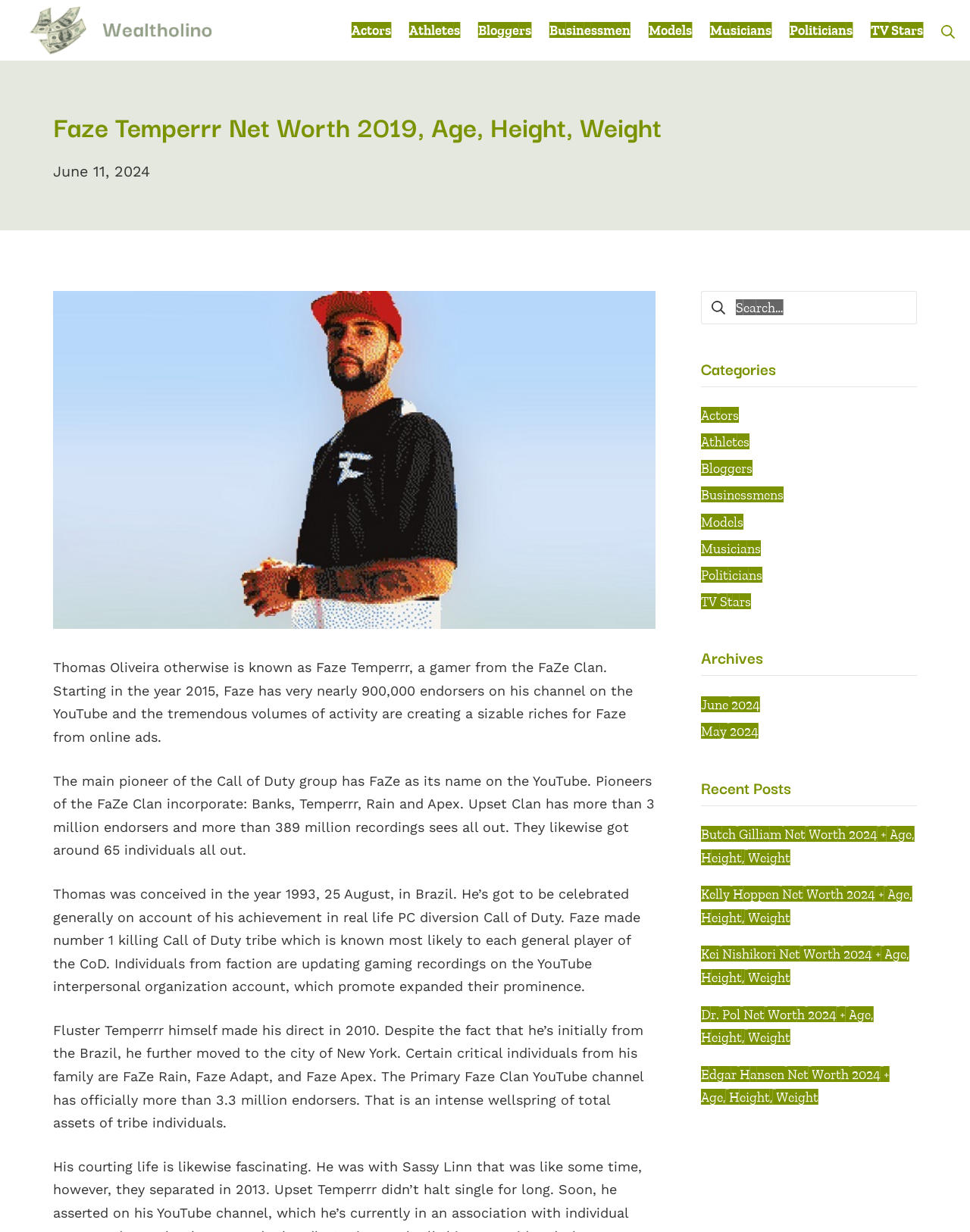Where was Faze Temperrr born?
Could you give a comprehensive explanation in response to this question?

According to the webpage, Thomas Oliveira, also known as Faze Temperrr, was born in Brazil, specifically on August 25, 1993.